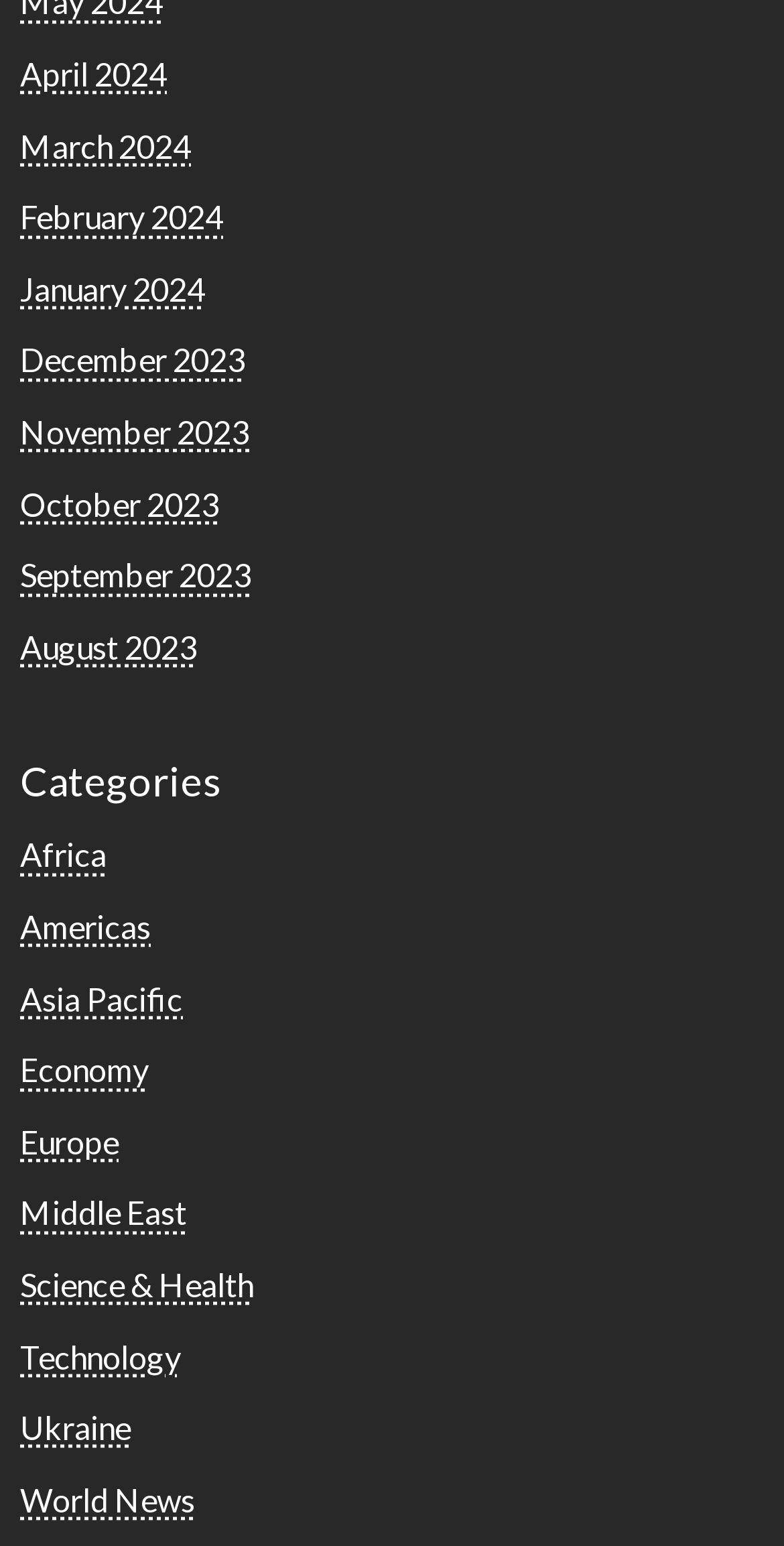Reply to the question with a single word or phrase:
What is the last category listed?

World News